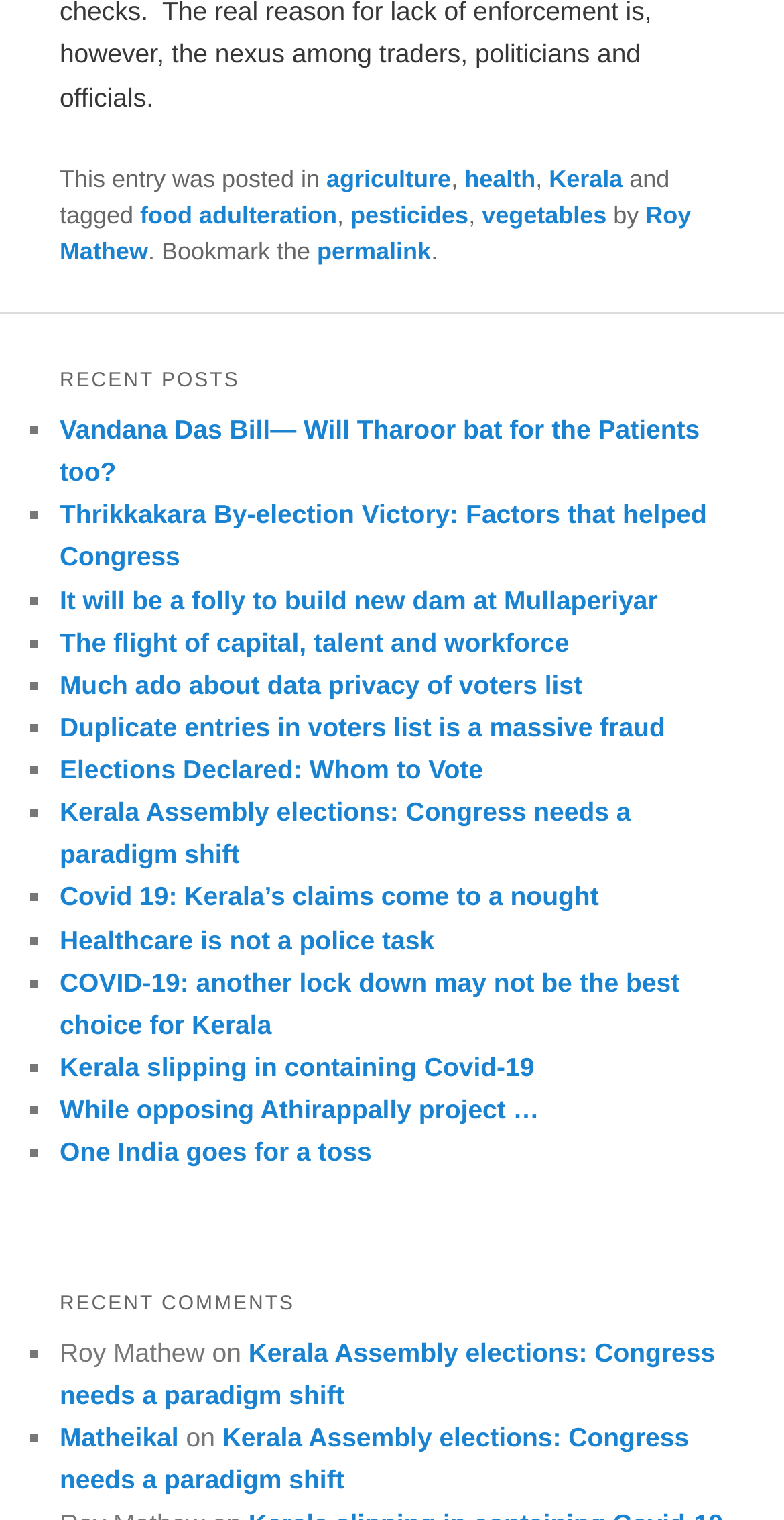Please identify the bounding box coordinates of the element's region that needs to be clicked to fulfill the following instruction: "Read the post 'Vandana Das Bill— Will Tharoor bat for the Patients too?'". The bounding box coordinates should consist of four float numbers between 0 and 1, i.e., [left, top, right, bottom].

[0.076, 0.273, 0.892, 0.321]